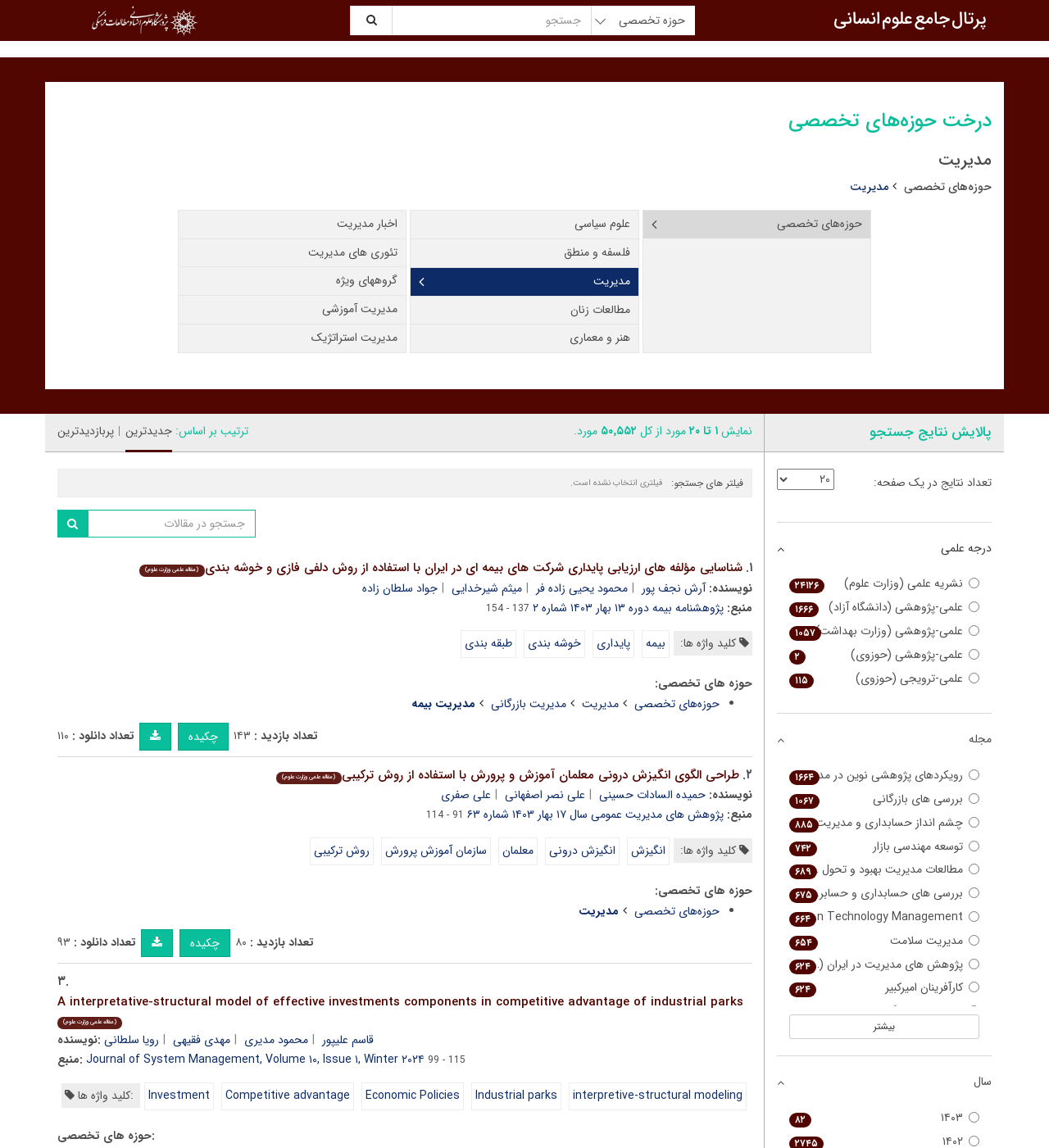Please specify the coordinates of the bounding box for the element that should be clicked to carry out this instruction: "select a management field". The coordinates must be four float numbers between 0 and 1, formatted as [left, top, right, bottom].

[0.81, 0.154, 0.859, 0.172]